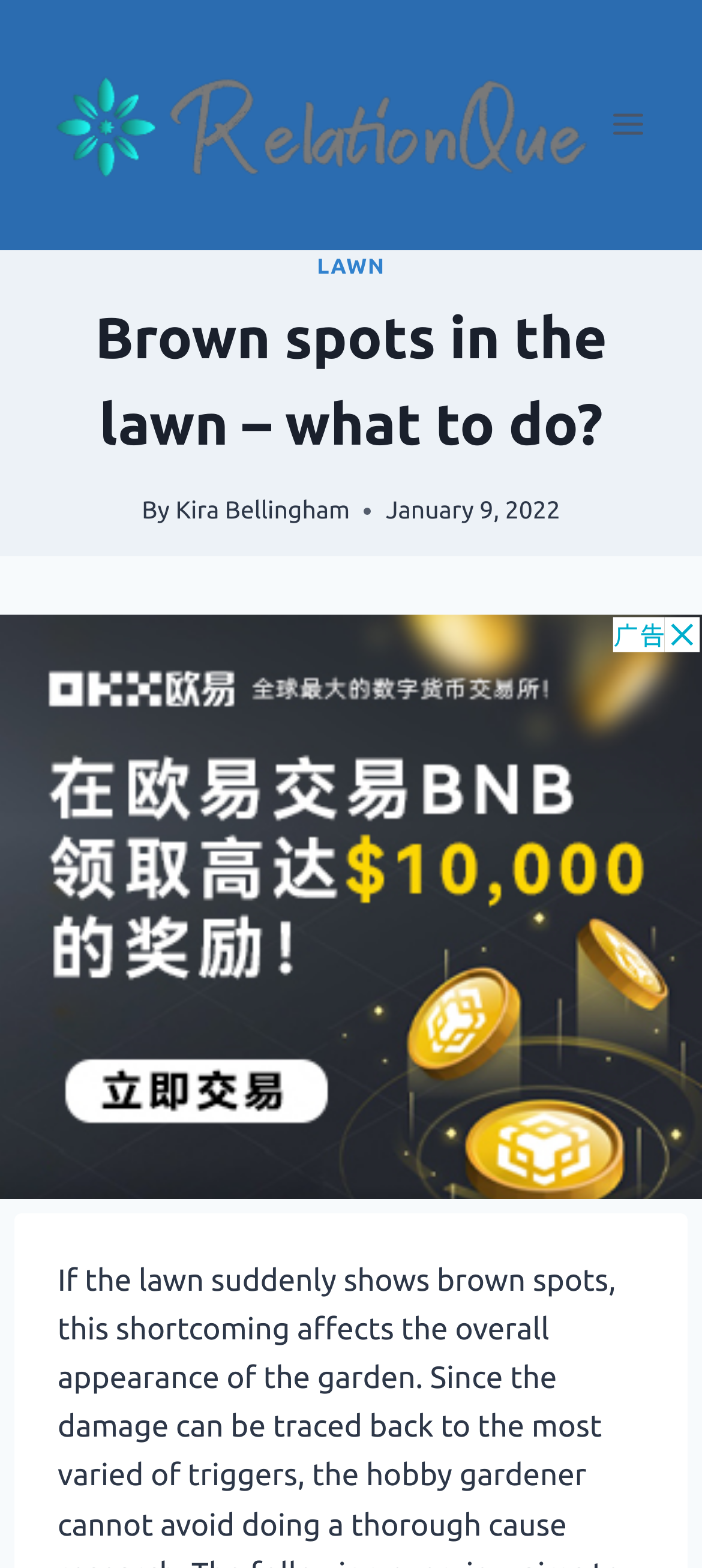Who wrote the article?
Using the visual information, reply with a single word or short phrase.

Kira Bellingham